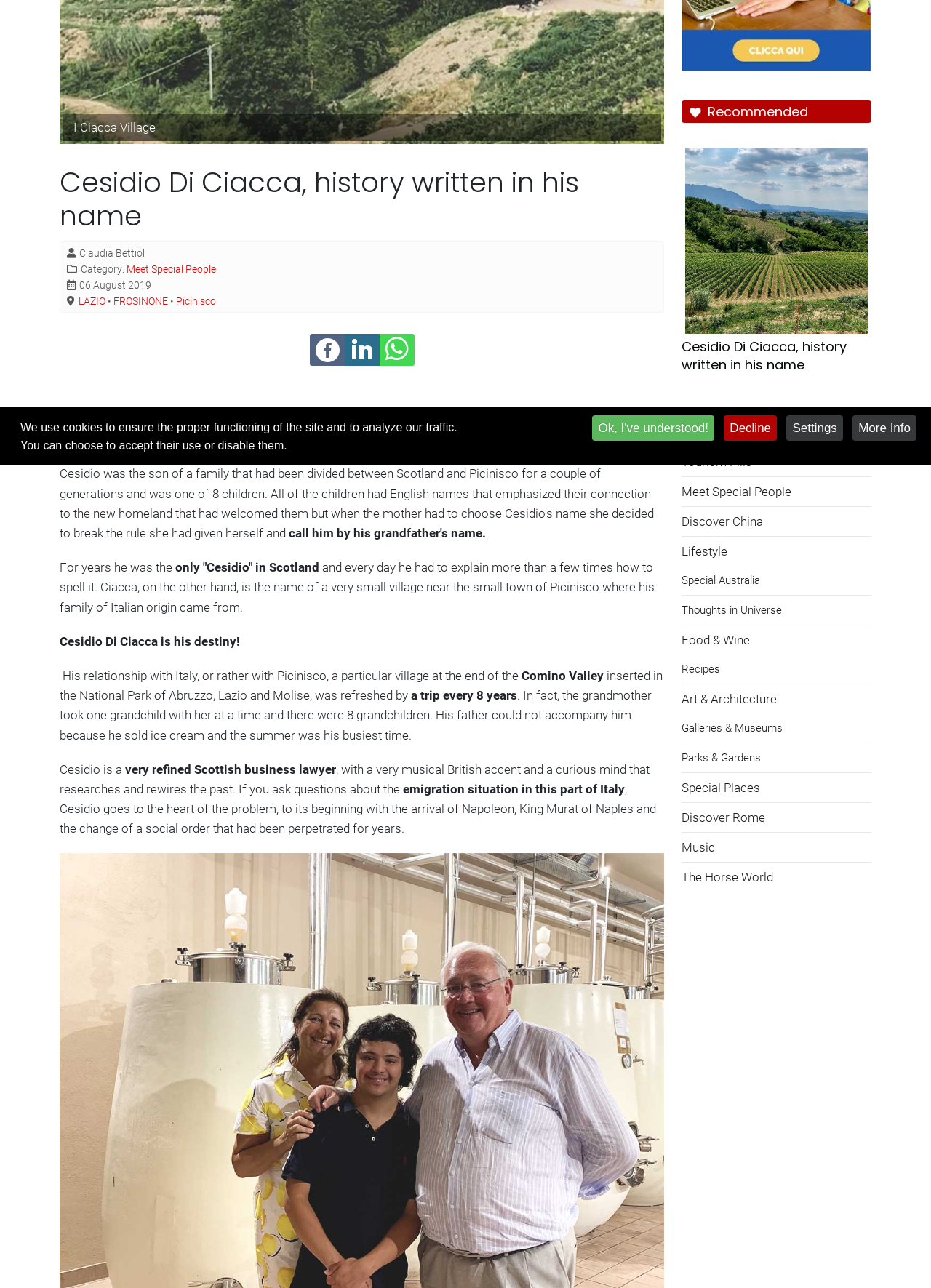Determine the bounding box coordinates for the HTML element described here: "Home".

None